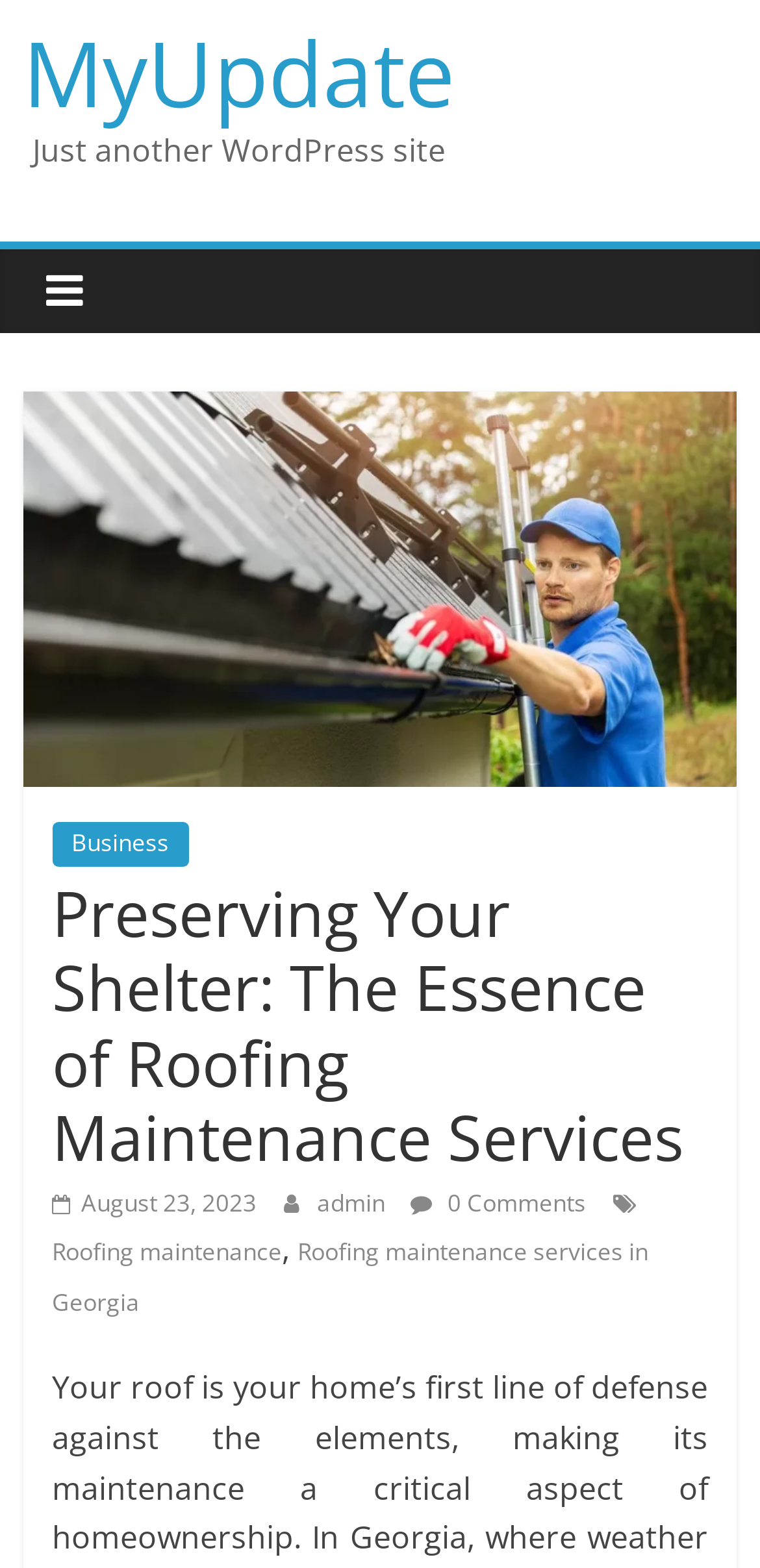When was the article published?
Kindly offer a comprehensive and detailed response to the question.

I found the publication date of the article by looking at the link with the text ' August 23, 2023', which is likely to be the date the article was published.